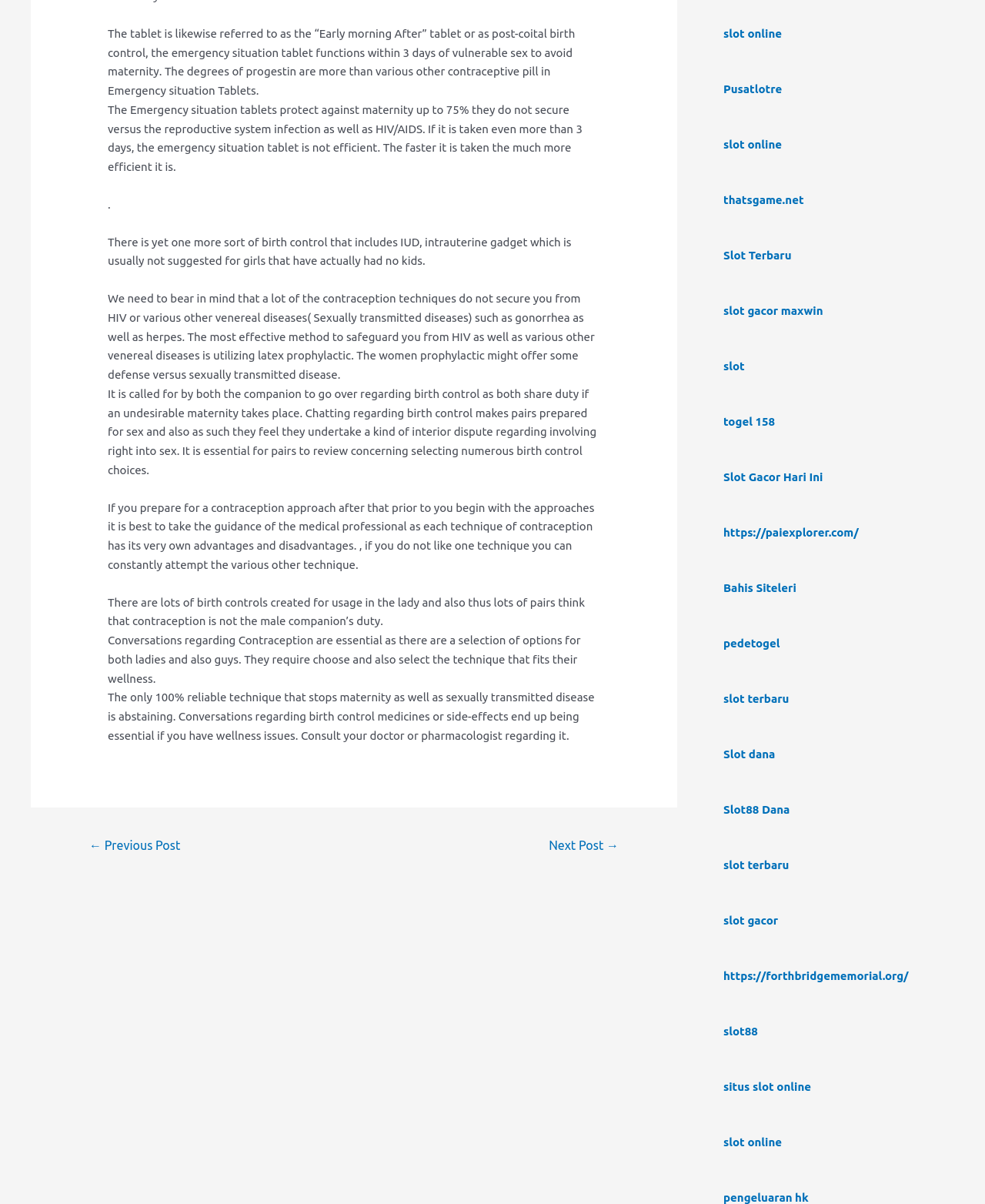Find the bounding box coordinates for the area that should be clicked to accomplish the instruction: "Download the mp3 file".

None